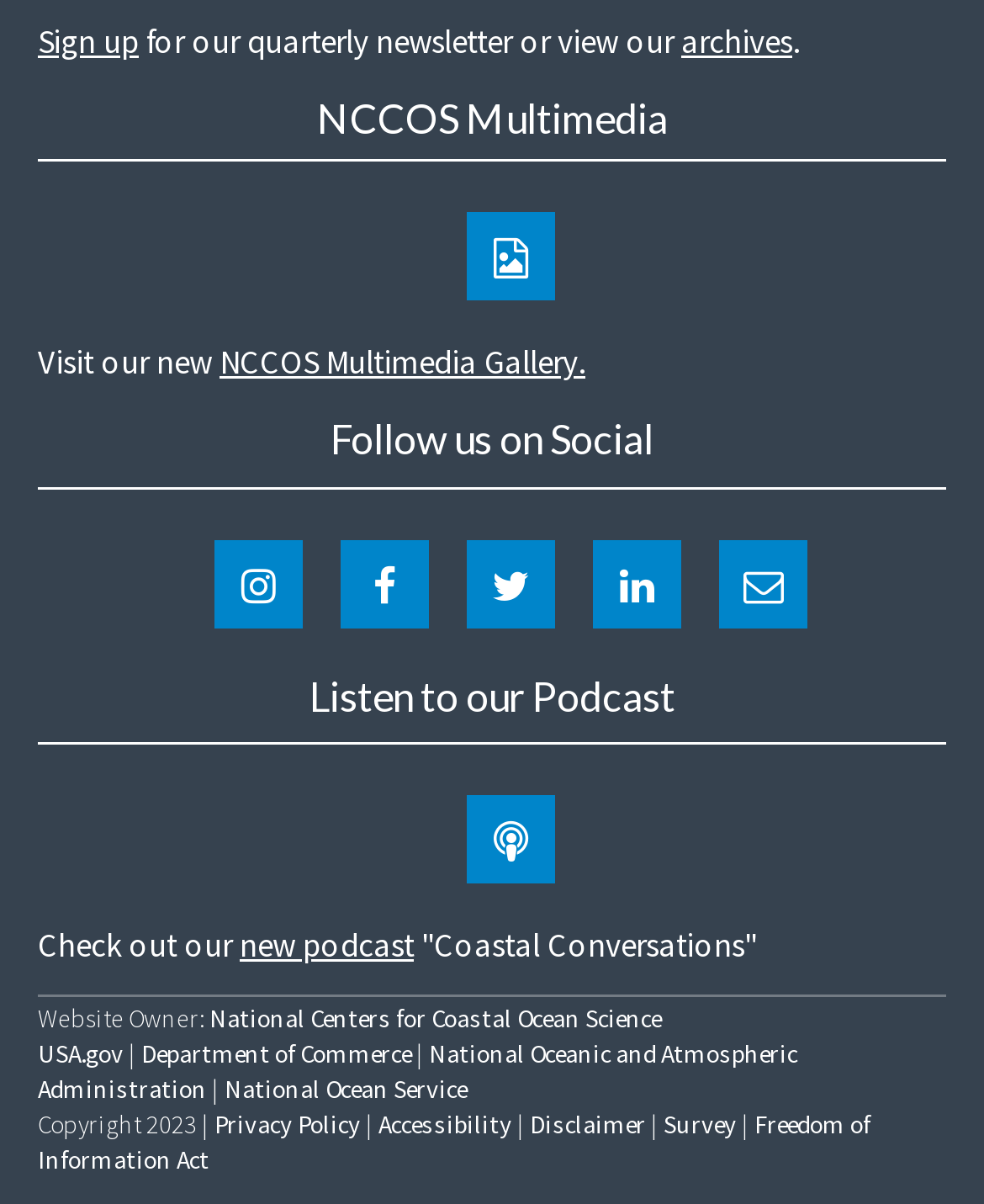Pinpoint the bounding box coordinates of the area that should be clicked to complete the following instruction: "Visit Cyber Security Services". The coordinates must be given as four float numbers between 0 and 1, i.e., [left, top, right, bottom].

None